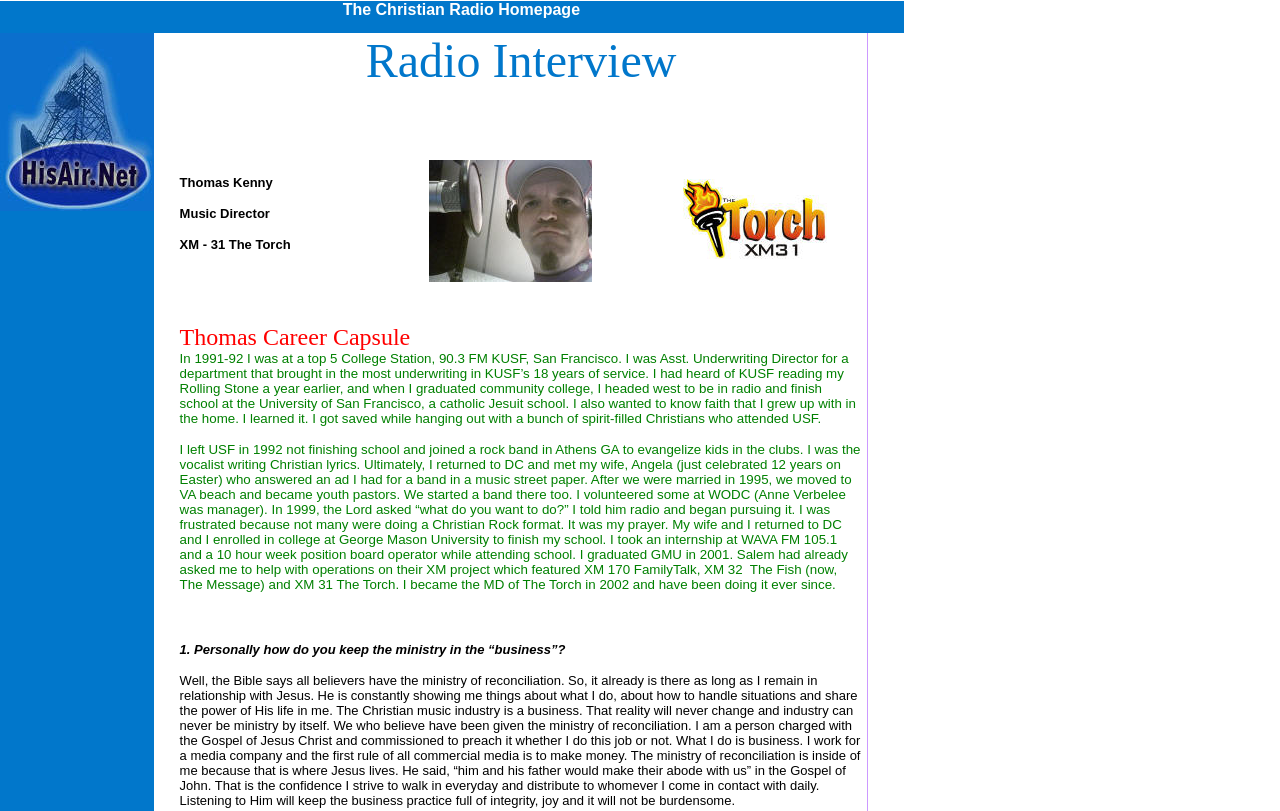Is this webpage related to a specific organization?
From the image, respond with a single word or phrase.

Yes